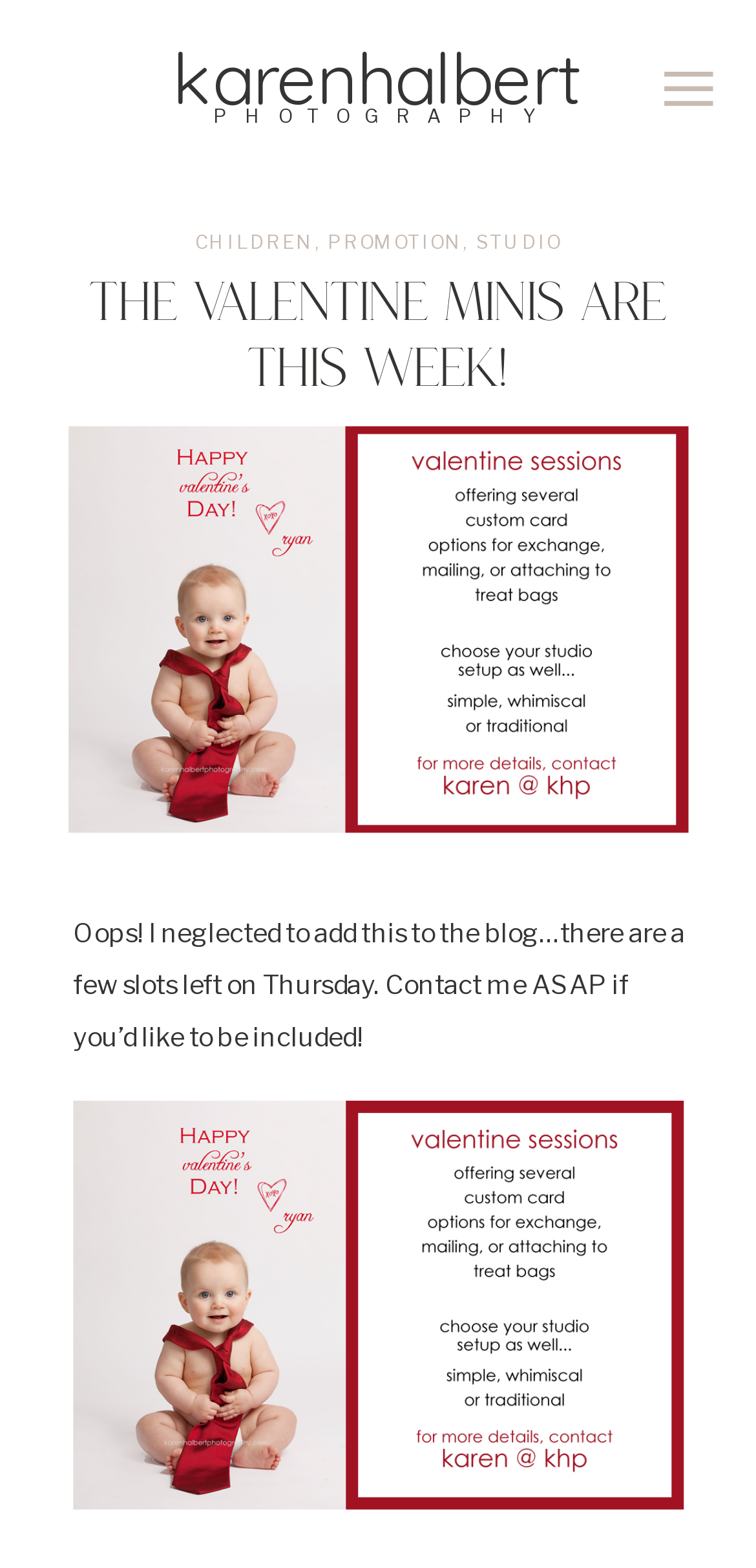Given the description title="blog valentine 2012", predict the bounding box coordinates of the UI element. Ensure the coordinates are in the format (top-left x, top-left y, bottom-right x, bottom-right y) and all values are between 0 and 1.

[0.097, 0.702, 0.906, 0.963]